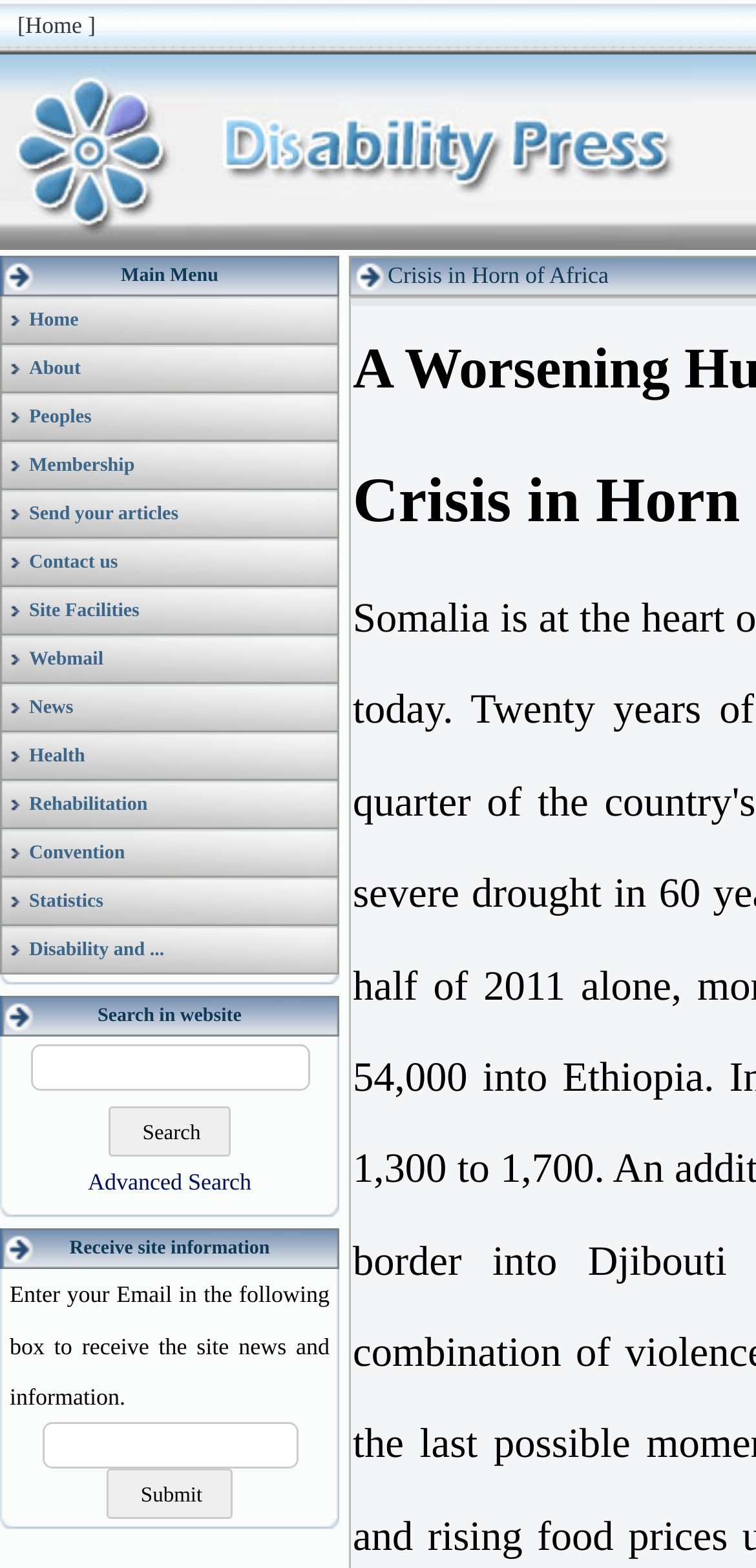Identify the bounding box for the UI element specified in this description: "parent_node: Advanced Search name="submit1" value="Search"". The coordinates must be four float numbers between 0 and 1, formatted as [left, top, right, bottom].

[0.142, 0.705, 0.306, 0.737]